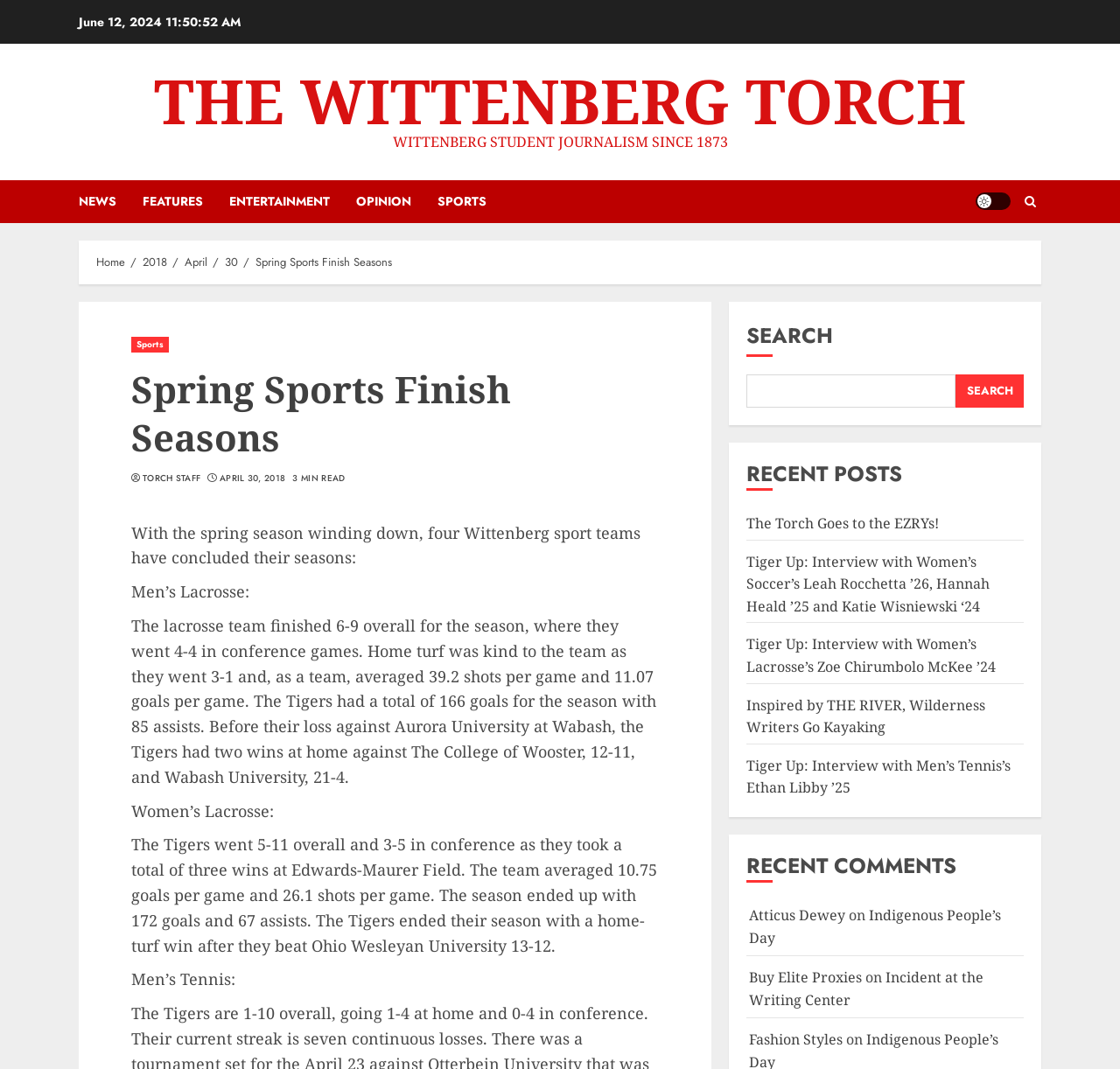Identify the bounding box coordinates for the element you need to click to achieve the following task: "Read the article about Spring Sports Finish Seasons". The coordinates must be four float values ranging from 0 to 1, formatted as [left, top, right, bottom].

[0.117, 0.342, 0.588, 0.432]